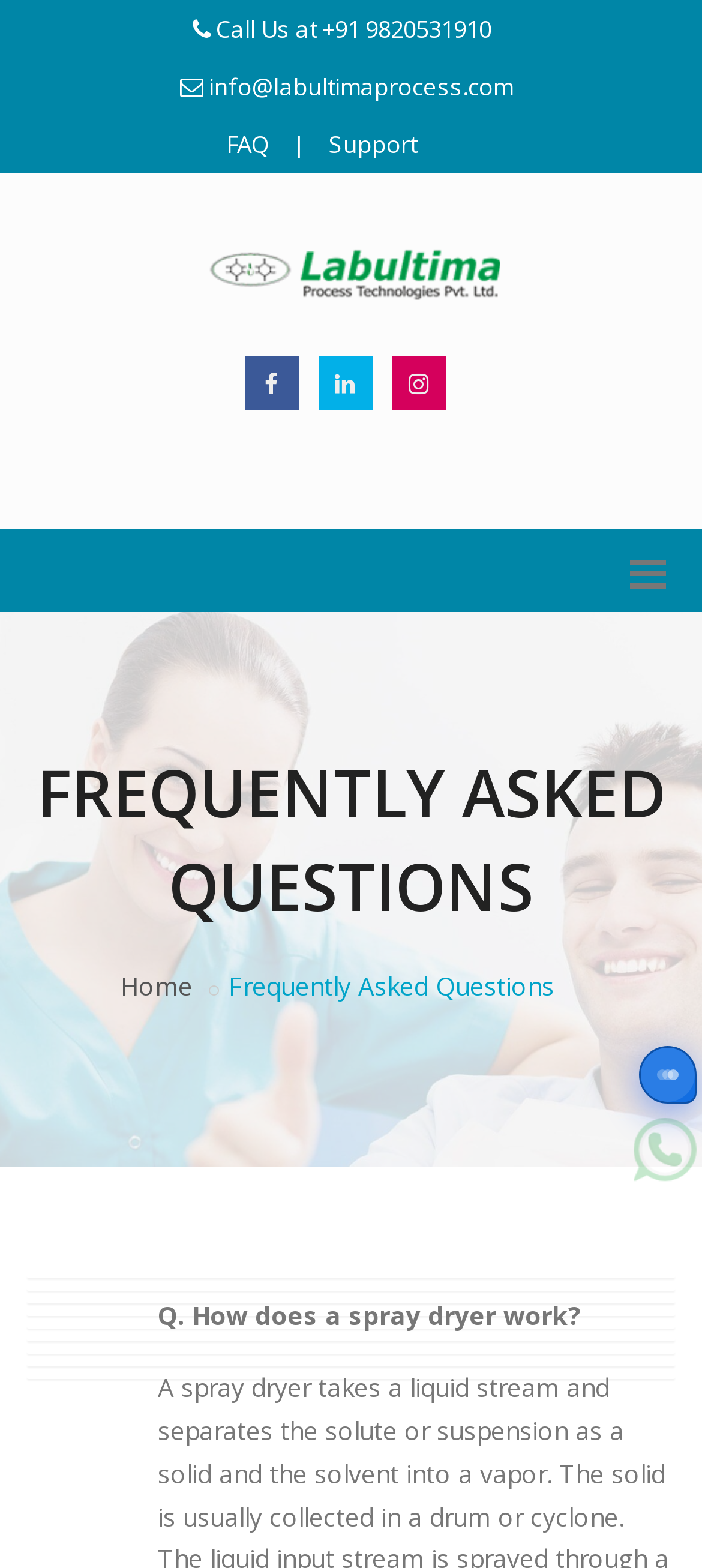Use the details in the image to answer the question thoroughly: 
What is the email address to contact?

I found the email address by looking at the top section of the webpage, where it says 'info@labultimaprocess.com' as a link.